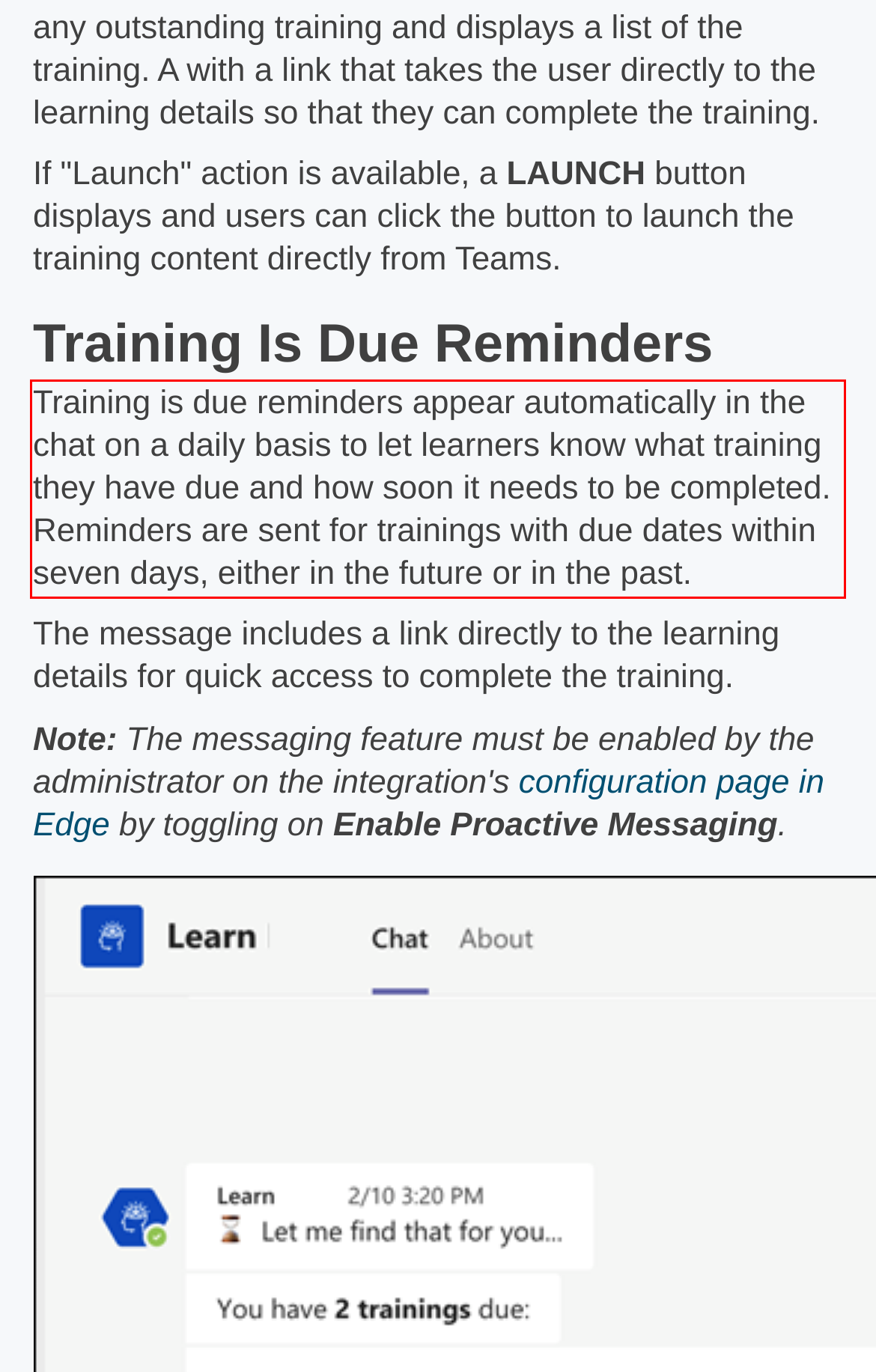In the given screenshot, locate the red bounding box and extract the text content from within it.

Training is due reminders appear automatically in the chat on a daily basis to let learners know what training they have due and how soon it needs to be completed. Reminders are sent for trainings with due dates within seven days, either in the future or in the past.